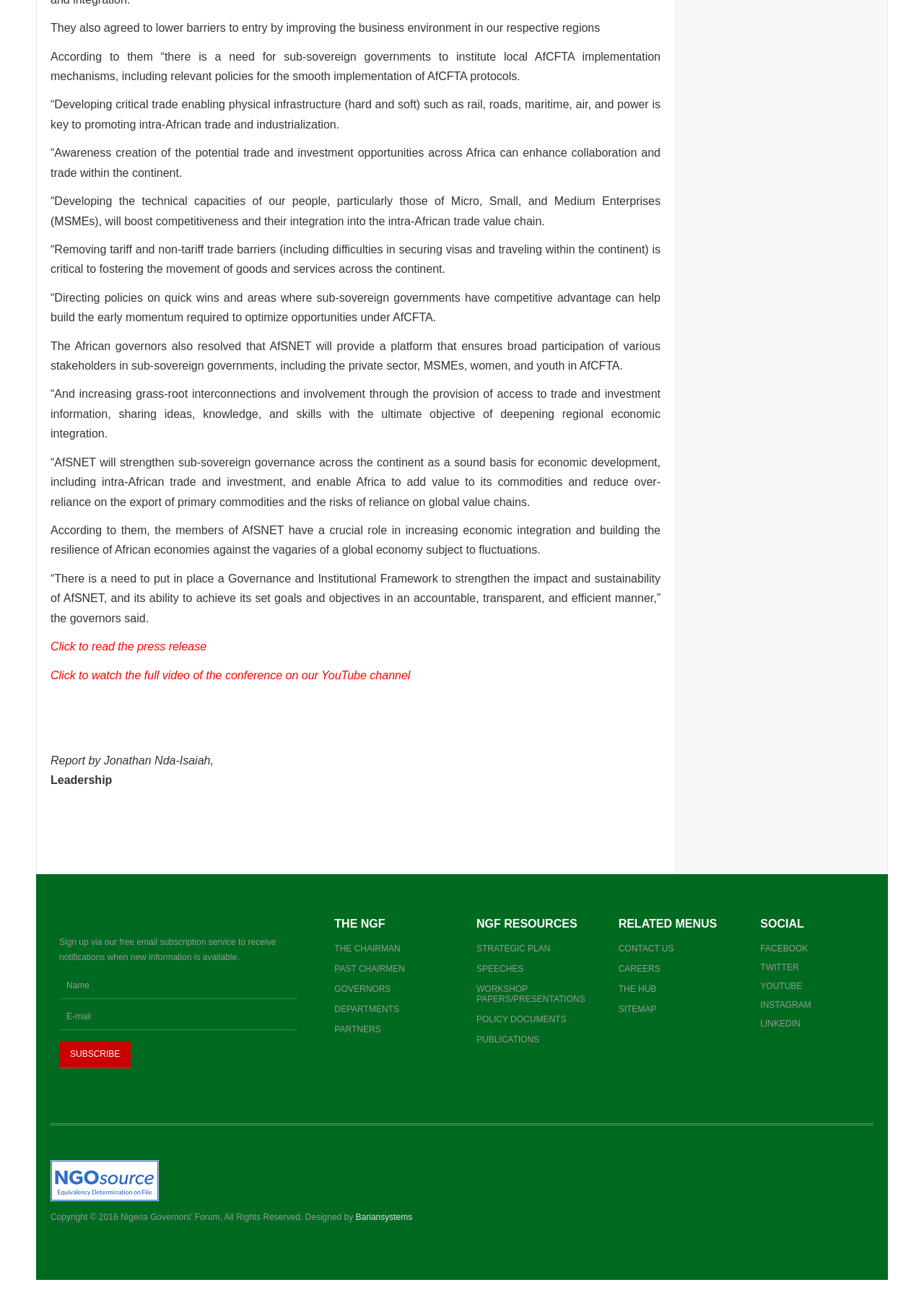Can you specify the bounding box coordinates for the region that should be clicked to fulfill this instruction: "Contact us".

[0.669, 0.721, 0.792, 0.735]